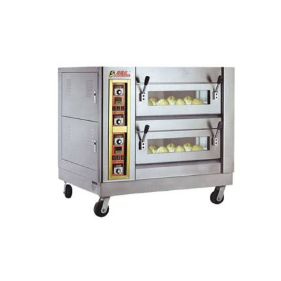Respond to the question below with a single word or phrase:
How many cooking chambers does the oven have?

Two